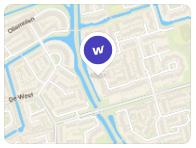What is the purpose of the map?
Please answer using one word or phrase, based on the screenshot.

To aid navigation